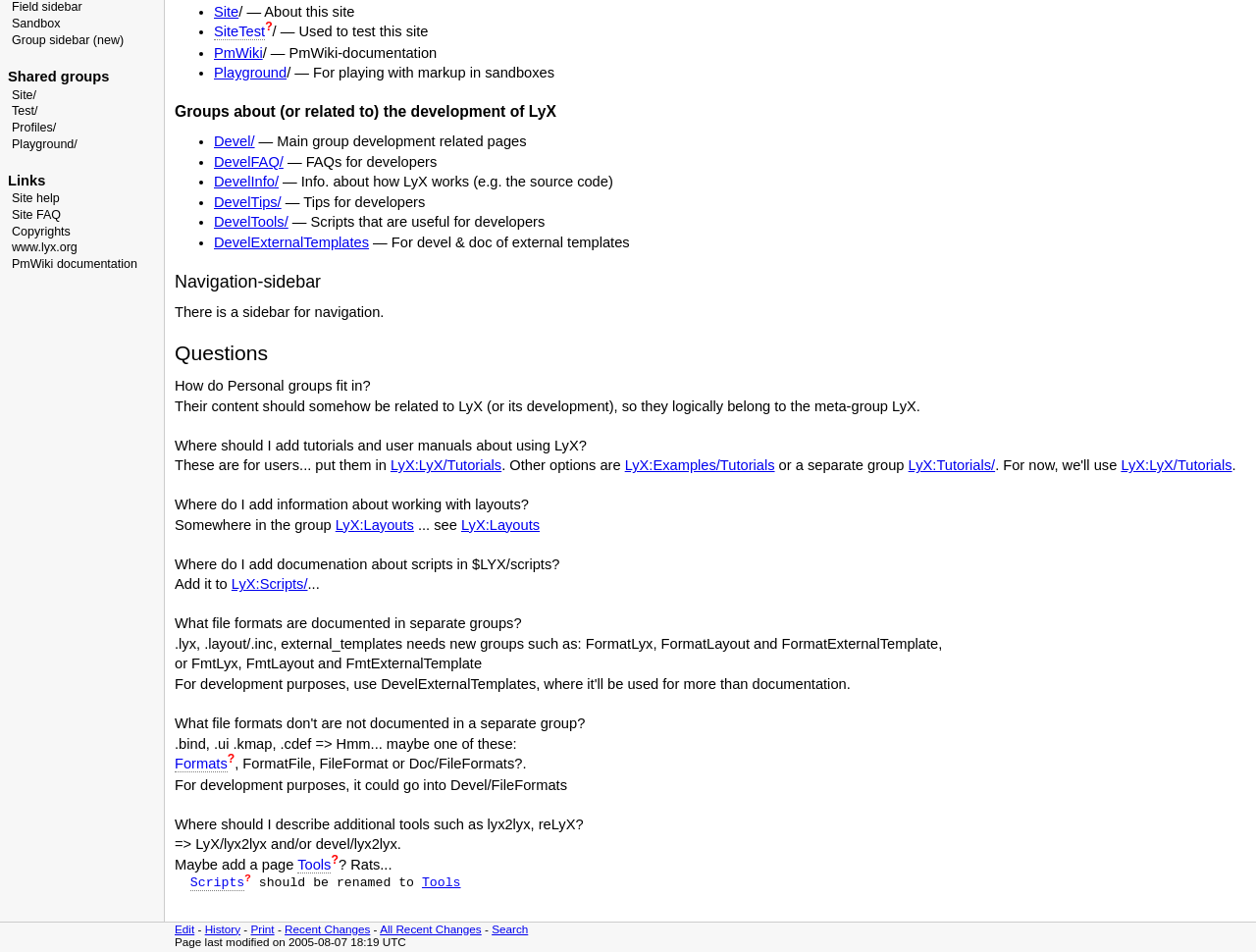Locate the bounding box coordinates of the UI element described by: "Recent Changes". The bounding box coordinates should consist of four float numbers between 0 and 1, i.e., [left, top, right, bottom].

[0.227, 0.969, 0.295, 0.982]